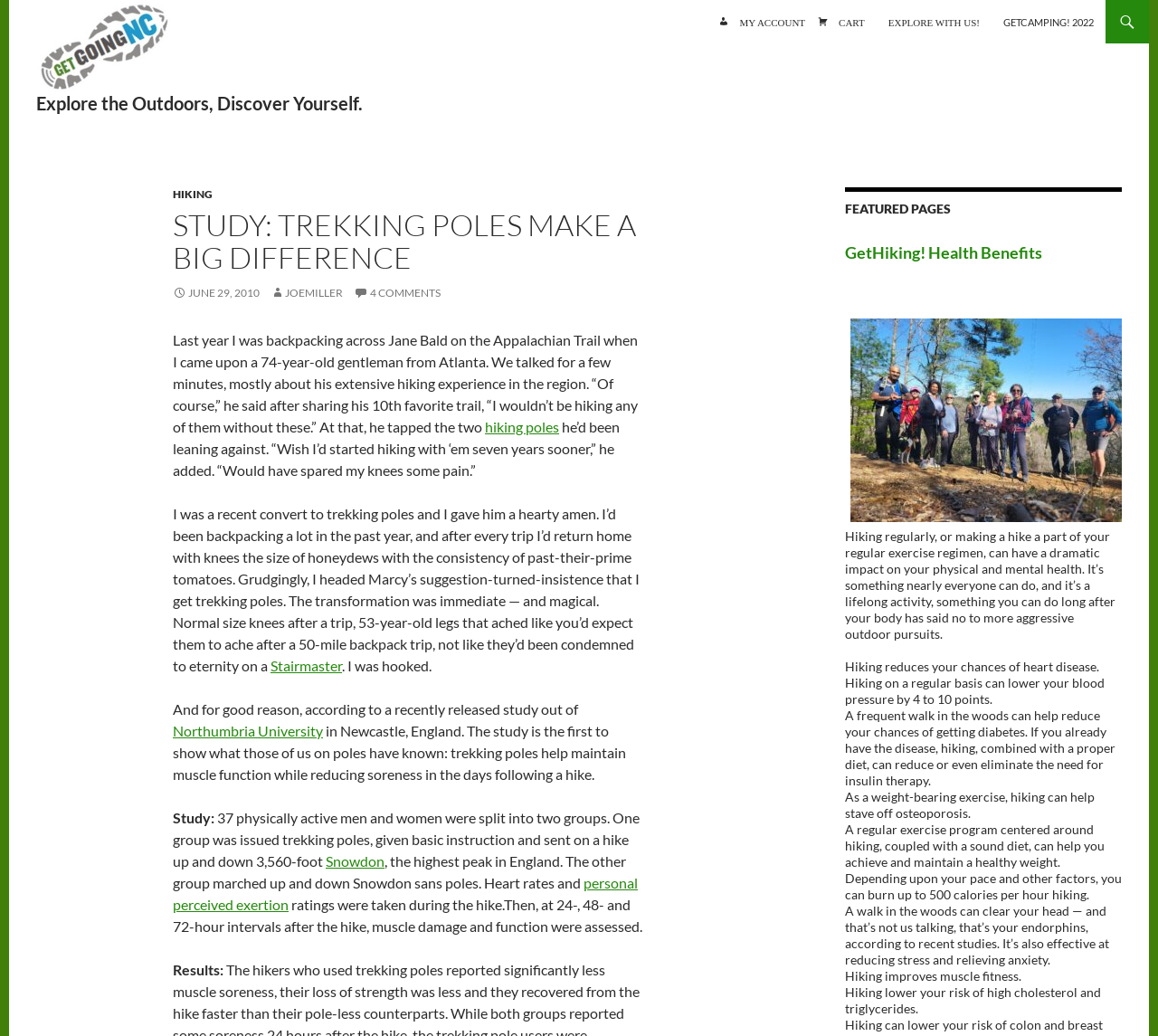Locate the bounding box coordinates of the area where you should click to accomplish the instruction: "Click on 'GetGoing NC!' to explore the outdoors".

[0.031, 0.0, 0.148, 0.105]